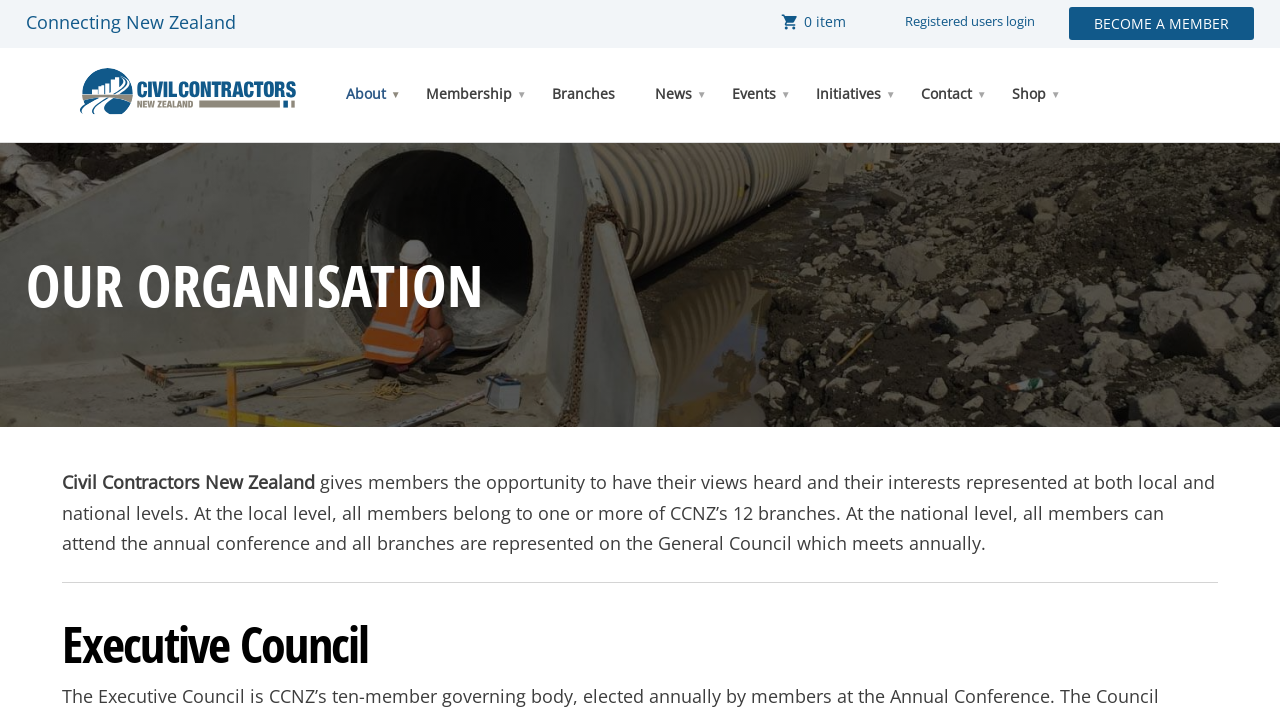Determine the bounding box coordinates of the section to be clicked to follow the instruction: "View About CCNZ". The coordinates should be given as four float numbers between 0 and 1, formatted as [left, top, right, bottom].

[0.254, 0.165, 0.411, 0.221]